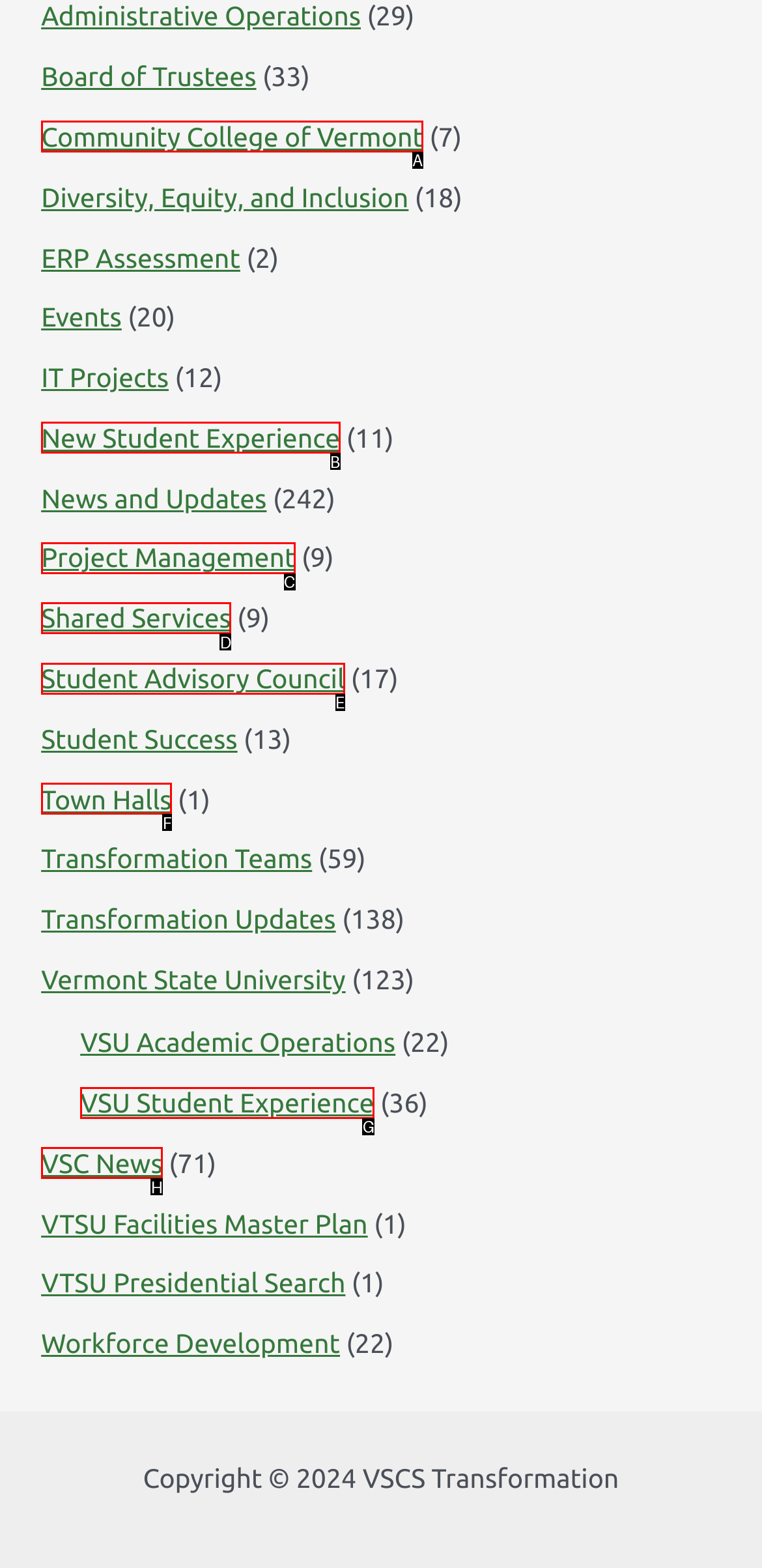Select the correct option from the given choices to perform this task: Visit the Community College of Vermont. Provide the letter of that option.

A